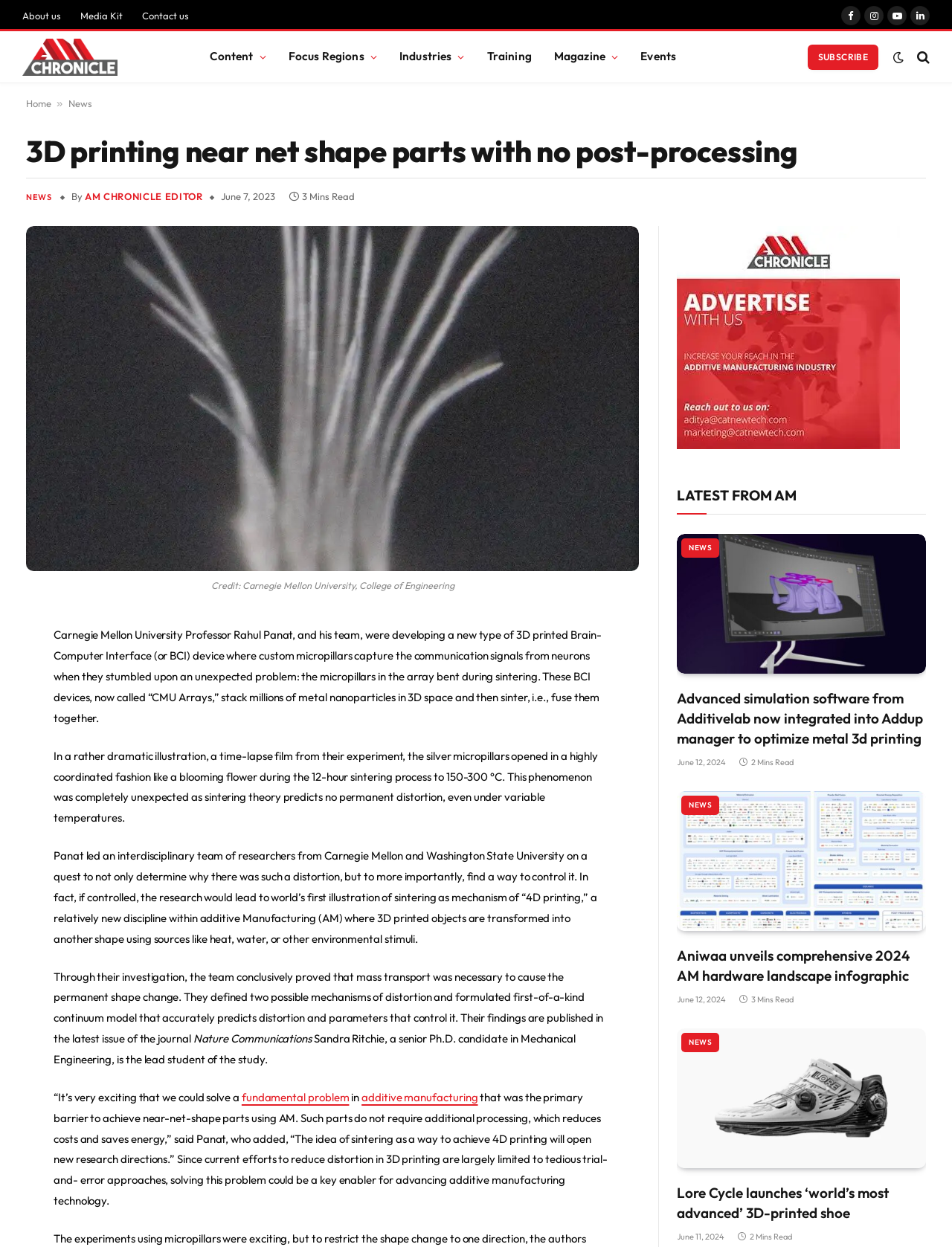Describe the entire webpage, focusing on both content and design.

This webpage is about 3D printing and additive manufacturing, with a focus on news and articles related to the field. At the top of the page, there is a navigation menu with links to "About us", "Media Kit", "Contact us", and social media icons. Below the navigation menu, there is a header section with a logo and a search icon.

The main content of the page is divided into two sections. The left section contains a featured article with a heading, "3D printing near net shape parts with no post-processing", and a brief summary of the article. Below the summary, there is an image related to the article, and then the full text of the article, which discusses a new type of 3D printed Brain-Computer Interface (BCI) device developed by Carnegie Mellon University Professor Rahul Panat and his team.

The right section of the page contains a list of latest news articles from AM Chronicle, with headings, summaries, and images for each article. The articles are arranged in a vertical list, with the most recent articles at the top. Each article has a heading, a brief summary, and an image, as well as links to read more and to share the article on social media.

At the bottom of the page, there is a section with a heading "LATEST FROM AM" and a list of three news articles, each with a heading, a brief summary, and an image. Below this section, there is a link to "Advertise with AM Chronicle" with an image.

Overall, the webpage is well-organized and easy to navigate, with a clear focus on providing news and information about 3D printing and additive manufacturing.